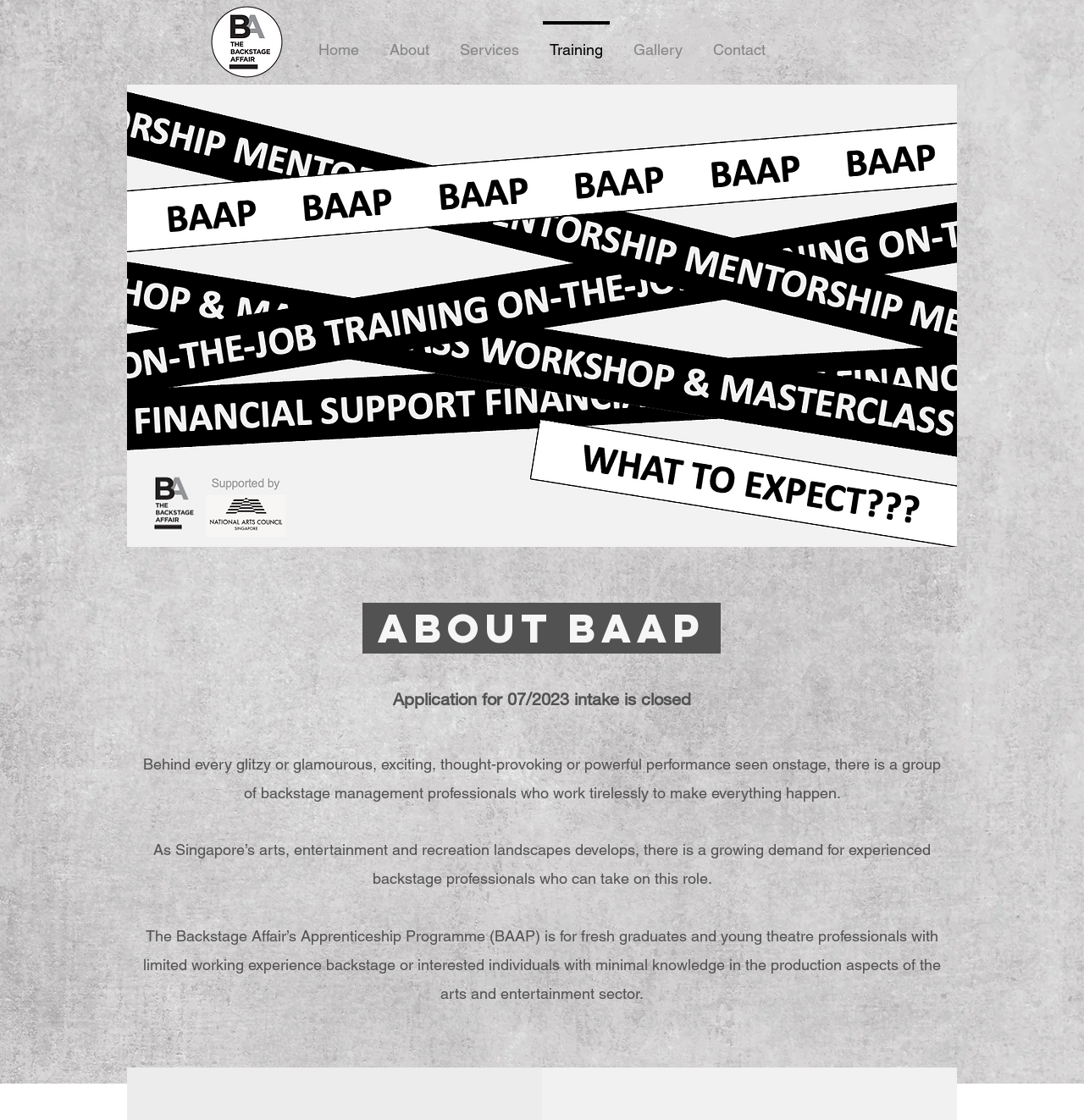Determine the bounding box coordinates for the HTML element described here: "Gallery".

[0.57, 0.019, 0.644, 0.056]